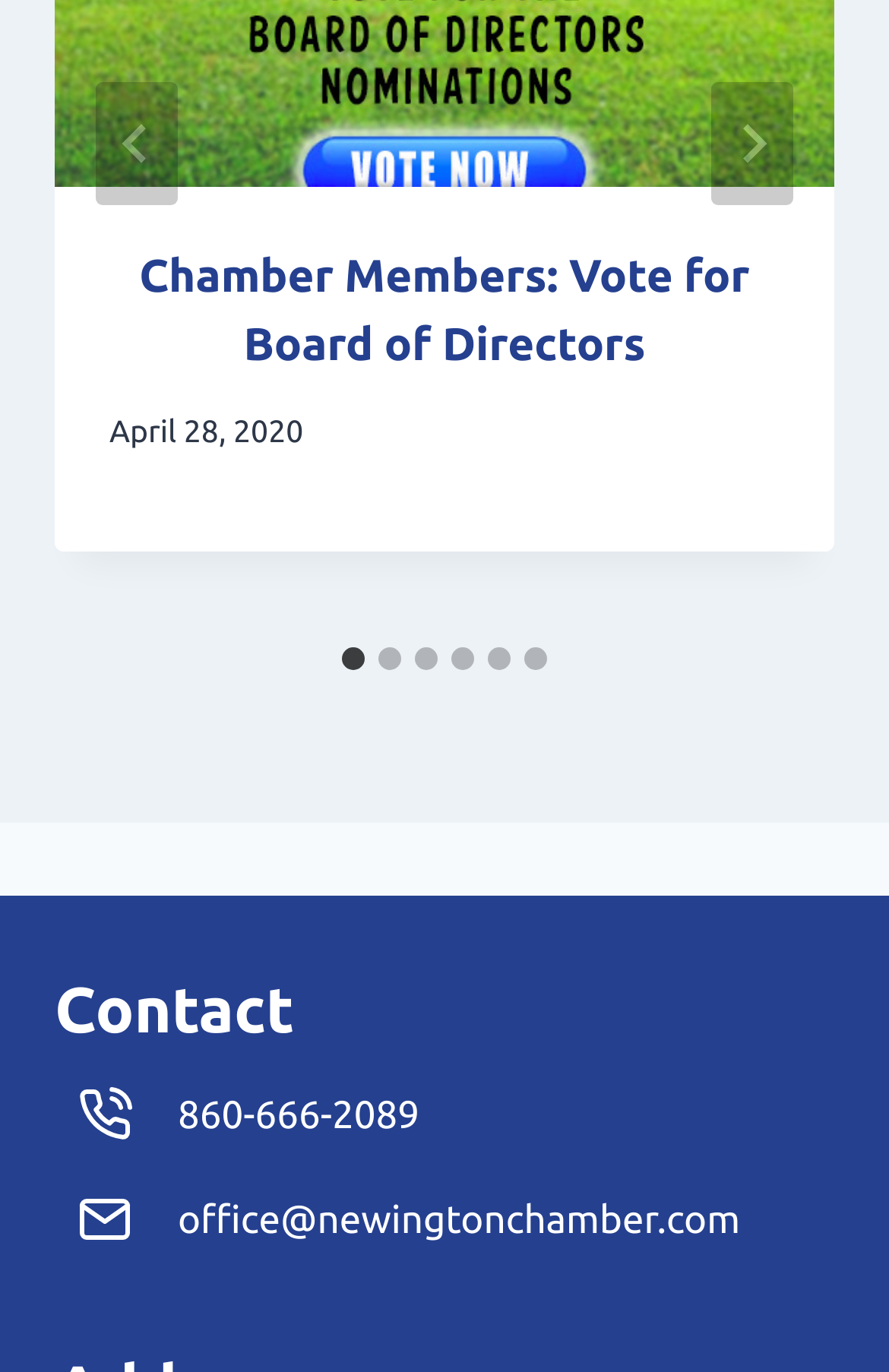What is the email address to contact?
Please utilize the information in the image to give a detailed response to the question.

I found the link element with the text 'office@newingtonchamber.com' inside the heading element labeled as 'Contact', which indicates that this is the email address to contact.